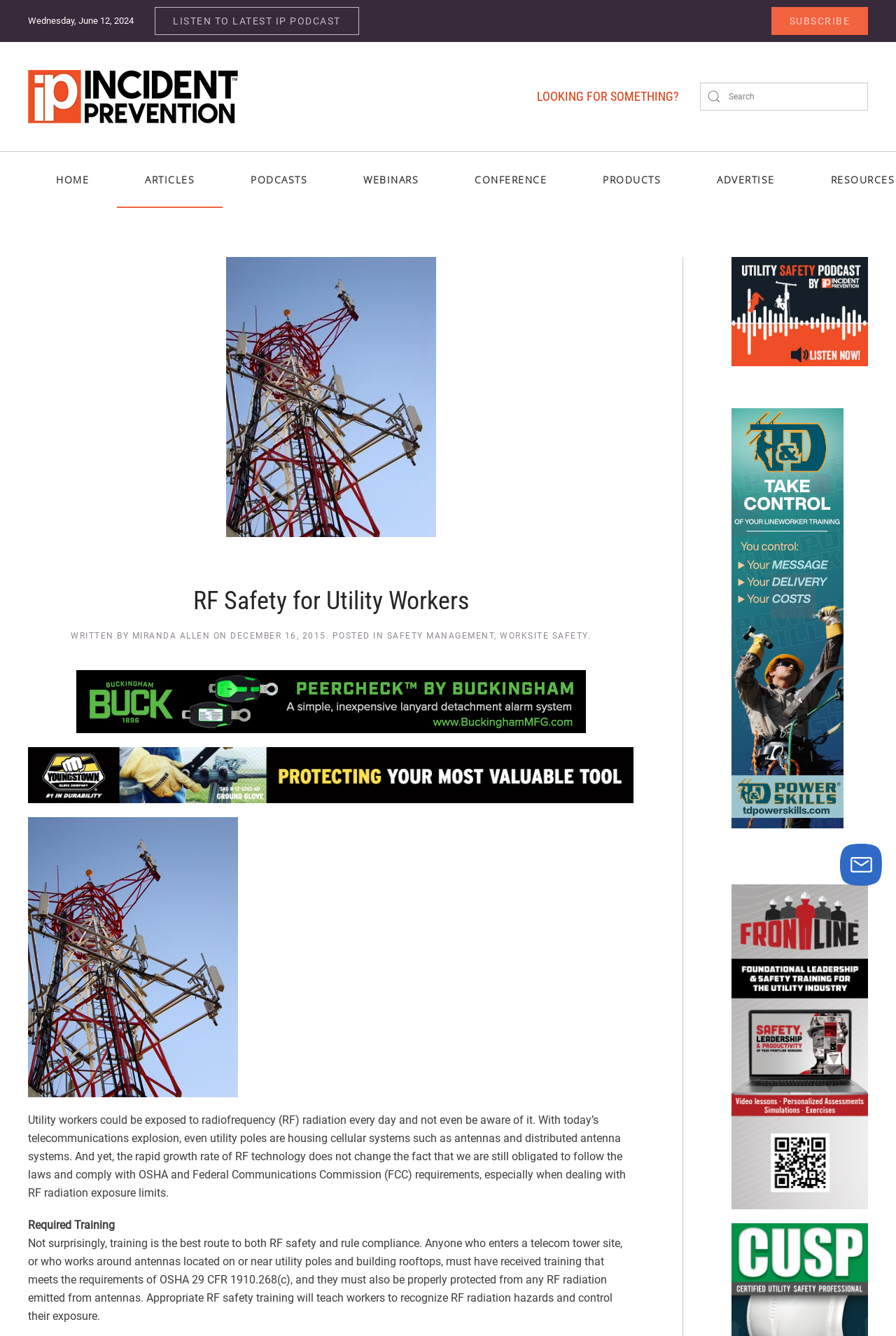With reference to the screenshot, provide a detailed response to the question below:
What is the purpose of RF safety training?

I found the purpose of RF safety training by reading the text 'Appropriate RF safety training will teach workers to recognize RF radiation hazards and control their exposure' which is located in the article.